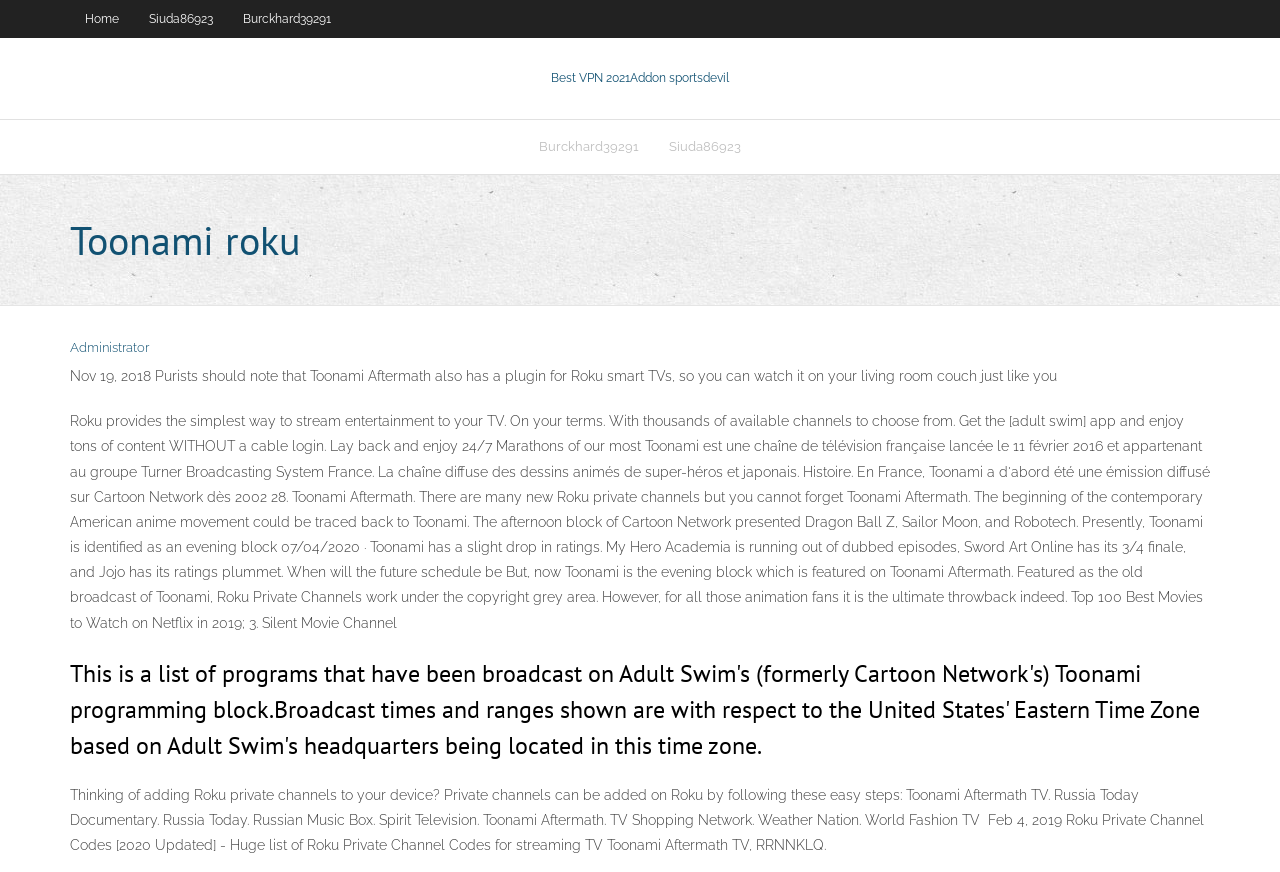What is the purpose of the article?
Could you please answer the question thoroughly and with as much detail as possible?

The article appears to be providing information about Toonami, its availability on Roku smart TVs, and how to add private channels to Roku devices. The article is educational in nature, aiming to inform readers about Toonami and its related topics.